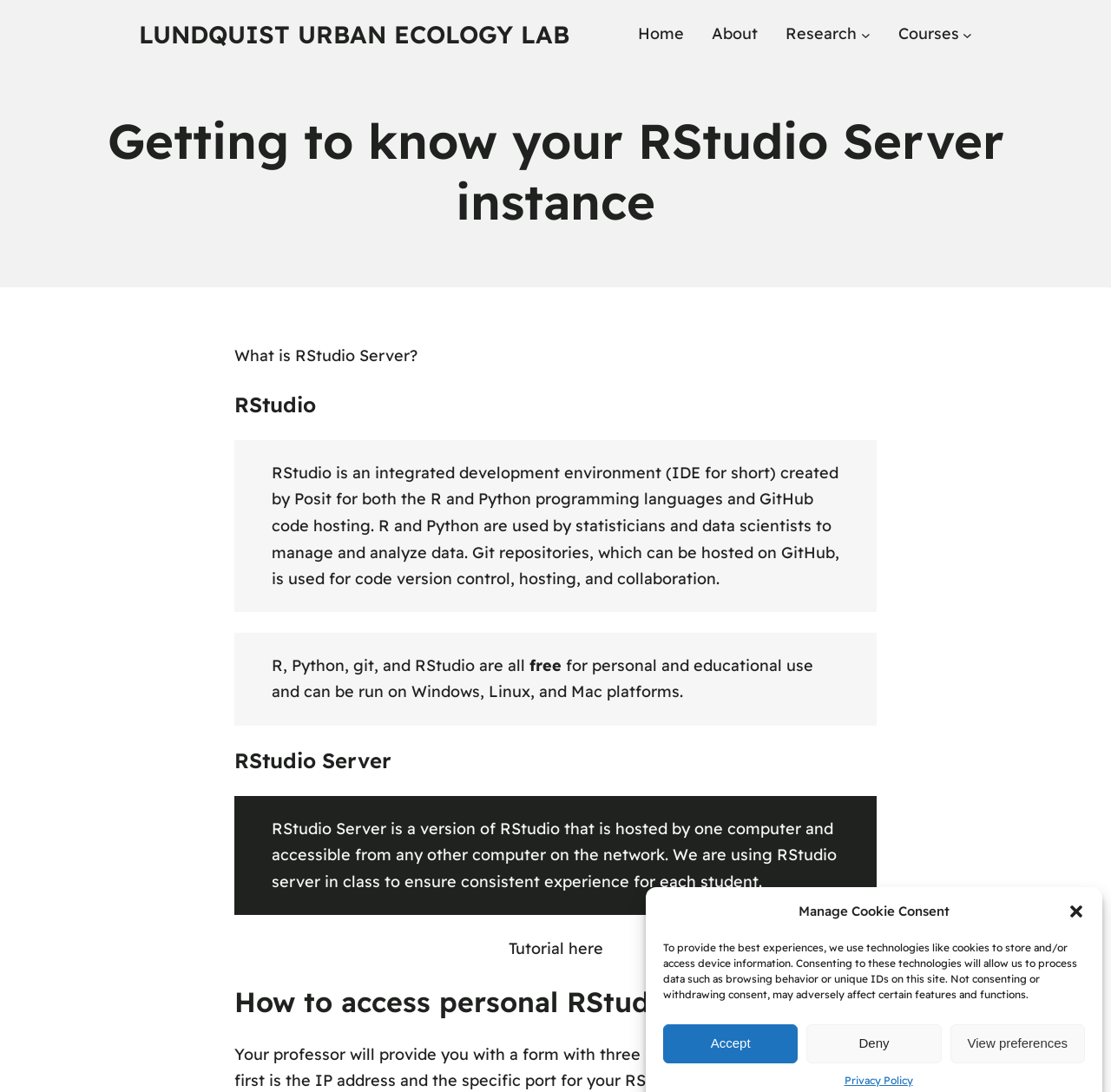Determine the bounding box coordinates of the region that needs to be clicked to achieve the task: "Click the Tutorial here link".

[0.457, 0.859, 0.543, 0.878]